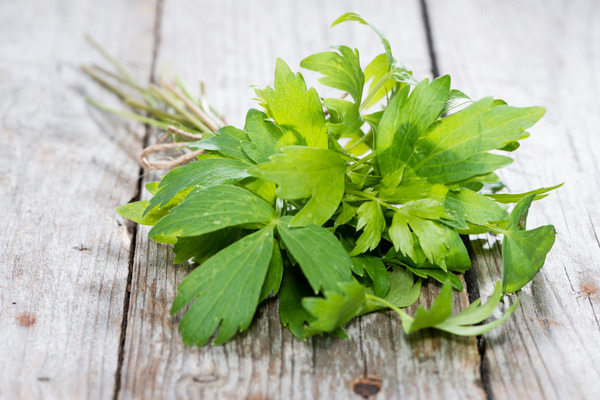What is the material of the surface the bunch is resting on?
Use the image to give a comprehensive and detailed response to the question.

According to the caption, the bunch of lovage is tied together, resting on a rustic wooden surface, which suggests the material of the surface is rustic wooden.